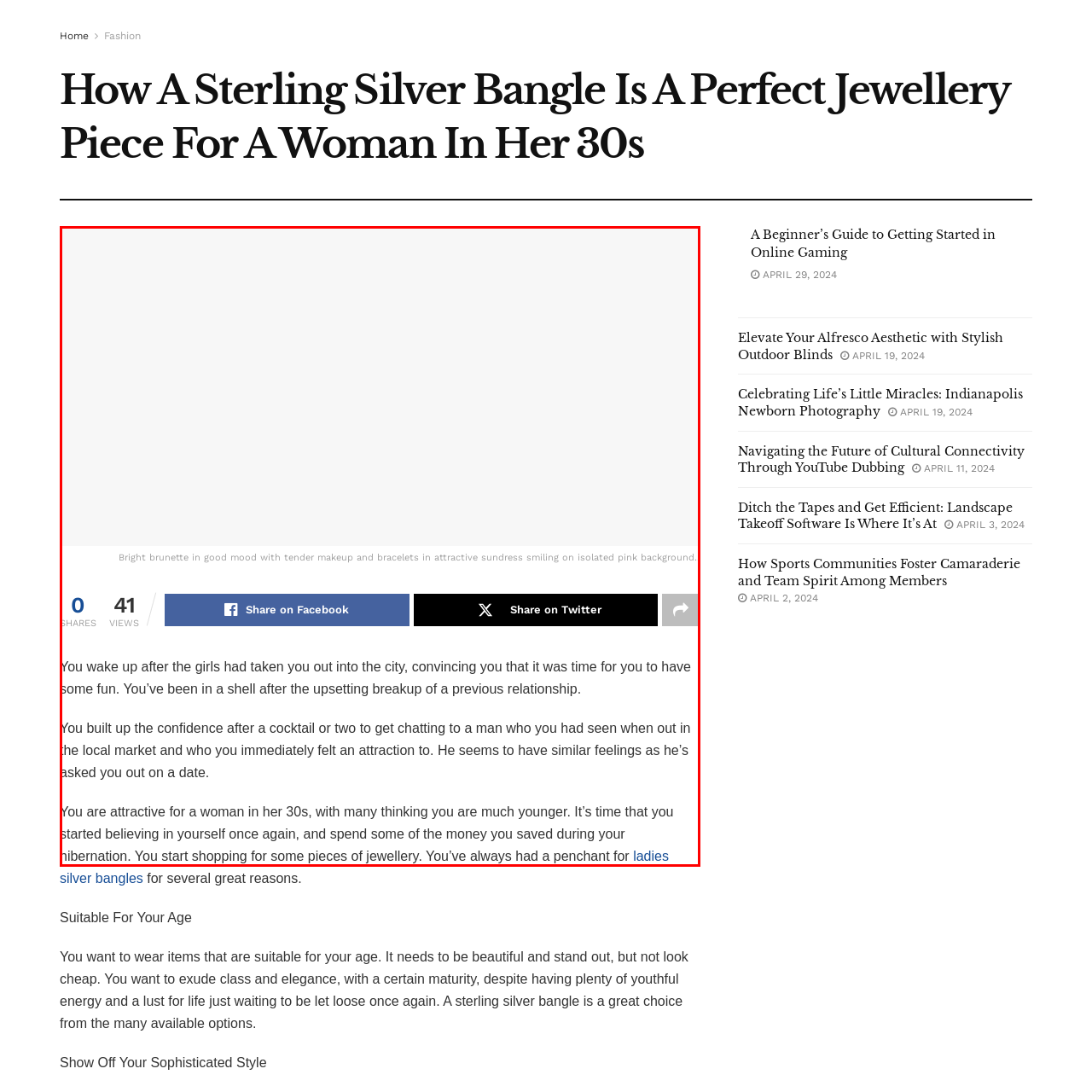Please analyze the elements within the red highlighted area in the image and provide a comprehensive answer to the following question: What is the dominant color of the background?

The caption describes the background as 'vibrant pink', which suggests that pink is the primary color of the background.